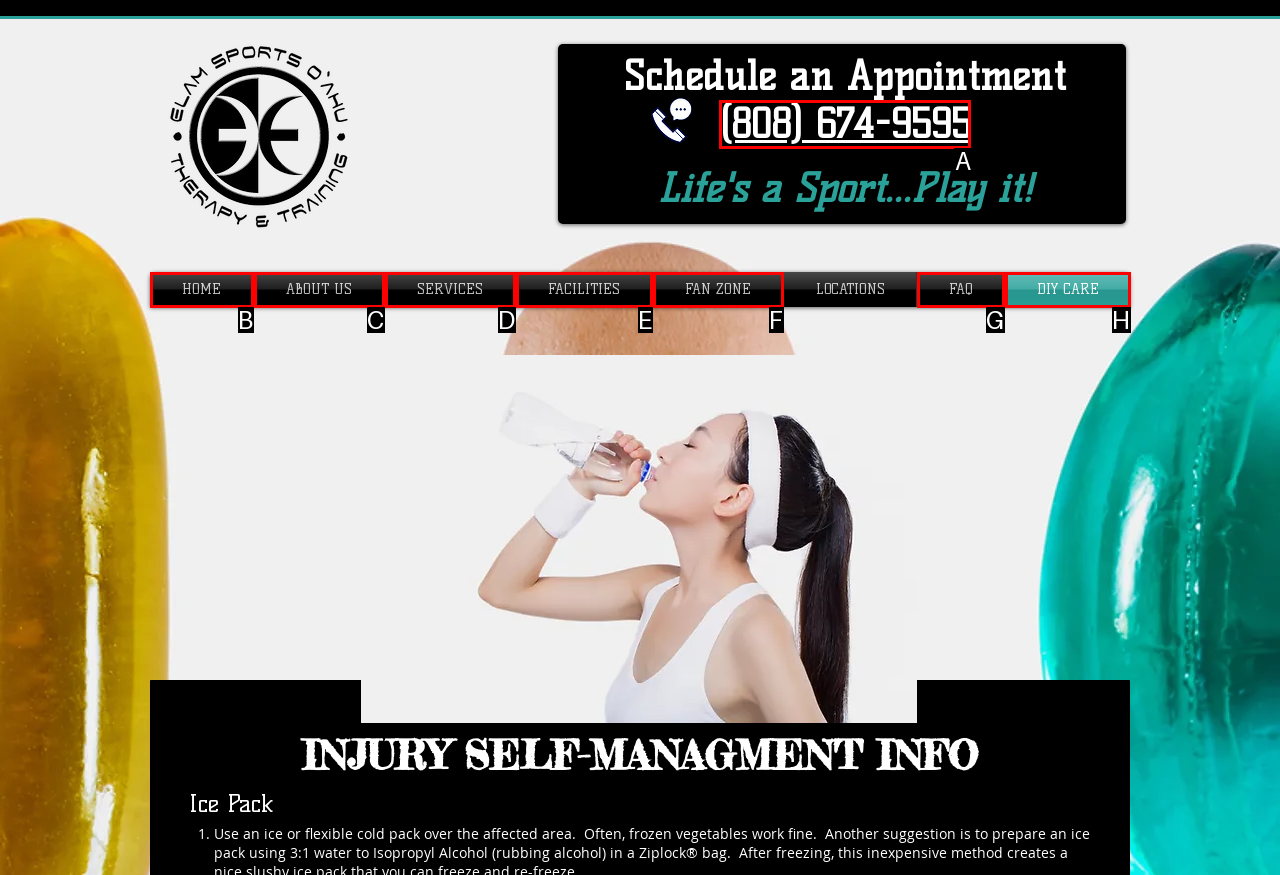Find the option that best fits the description: DIY CARE. Answer with the letter of the option.

H